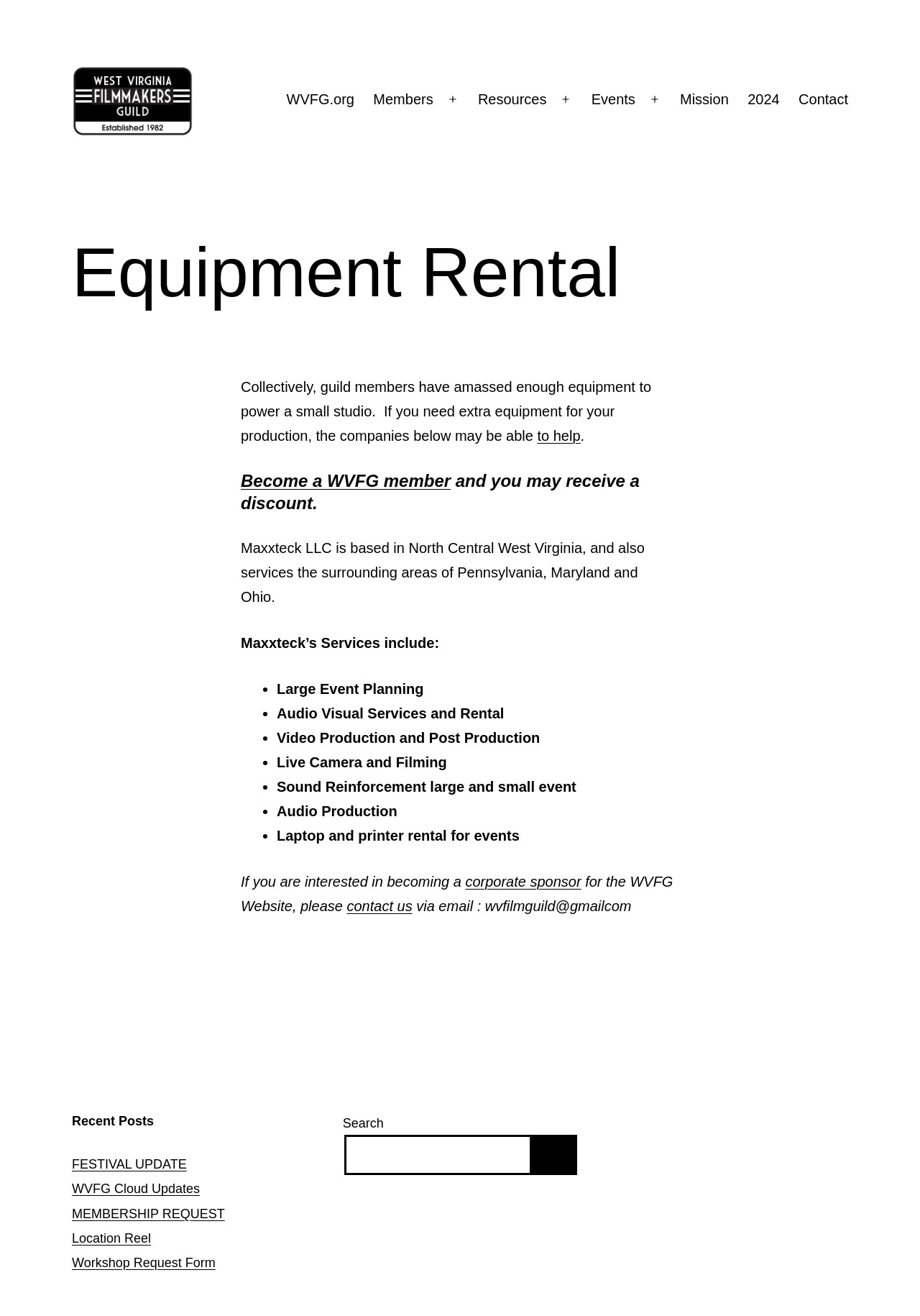Please answer the following question as detailed as possible based on the image: 
What is the name of the guild?

The name of the guild can be found in the top-left corner of the webpage, where it is written as 'West Virginia Filmmakers Guild' in the logo and also as a link.